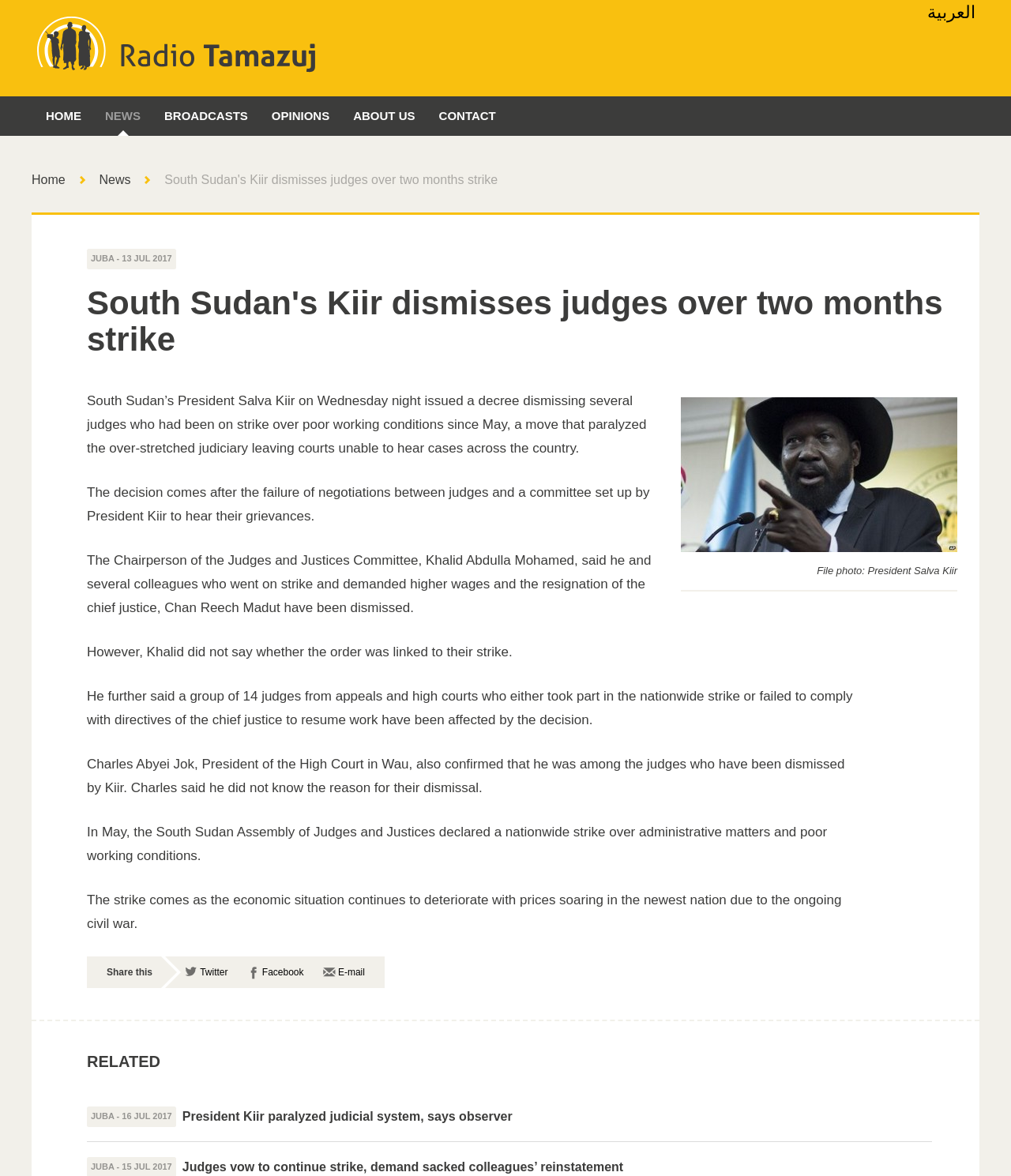What is the topic of the article?
Use the information from the screenshot to give a comprehensive response to the question.

I read the article on the webpage and found that it discusses the strike of judges in South Sudan. The article mentions that the judges have been on strike over poor working conditions since May, and the president has issued a decree dismissing several judges.